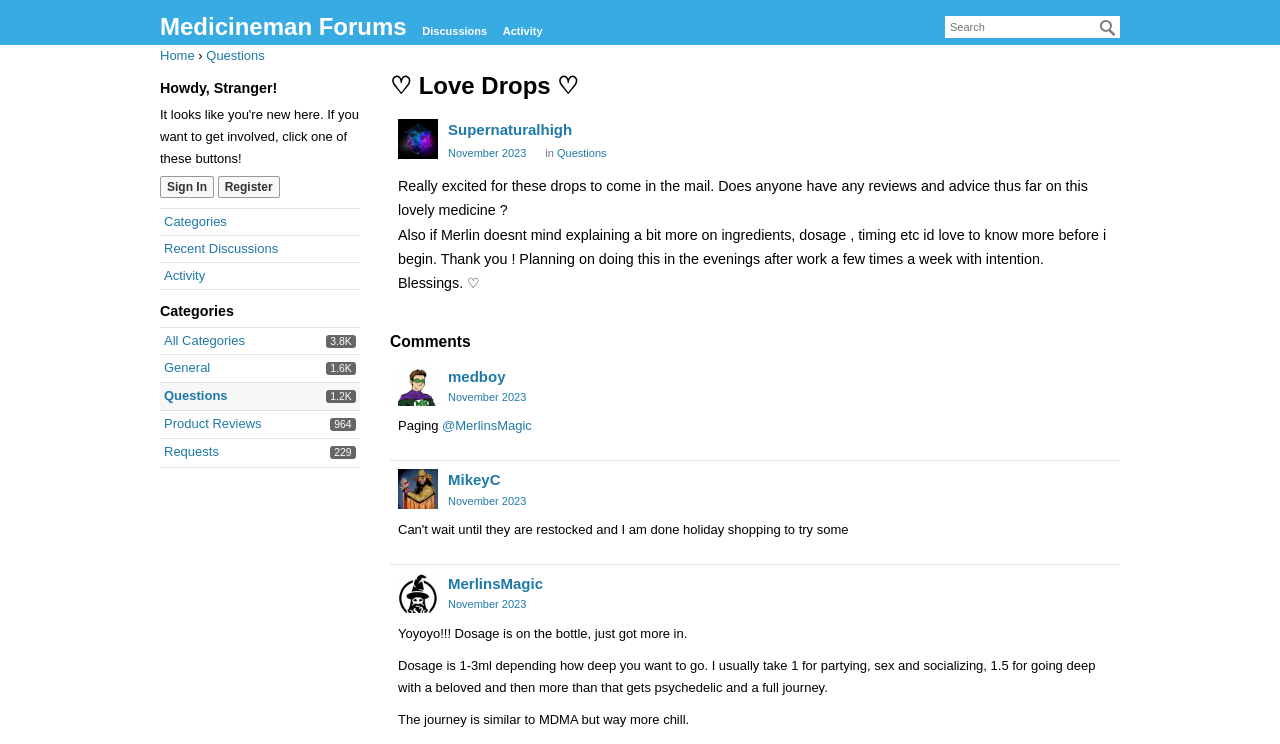Kindly determine the bounding box coordinates of the area that needs to be clicked to fulfill this instruction: "Read the post from Supernaturalhigh".

[0.311, 0.16, 0.342, 0.214]